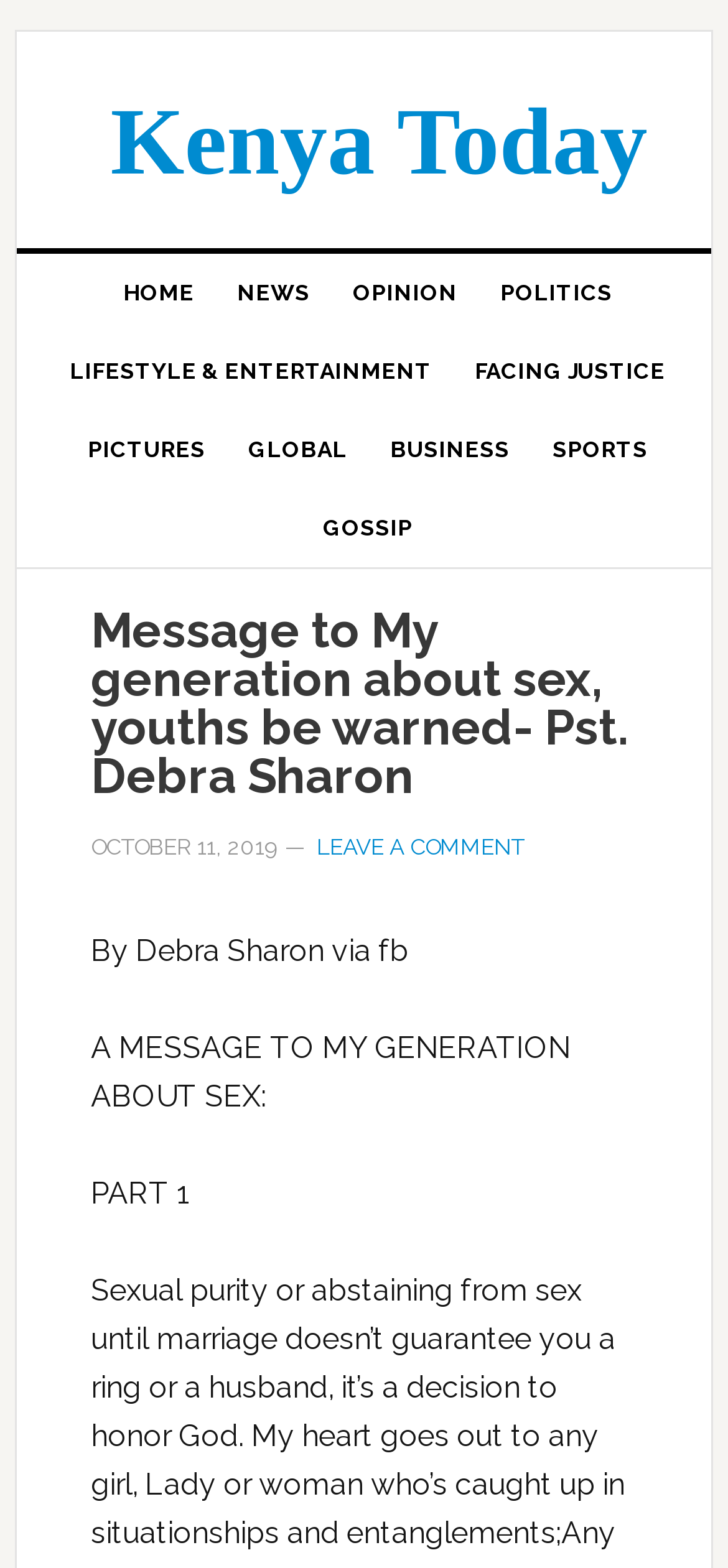Explain the webpage's design and content in an elaborate manner.

The webpage appears to be an article or blog post titled "Message to My generation about sex, youths be warned- Pst. Debra Sharon". At the top left of the page, there is a link to "Kenya Today". Below this, there is a main navigation menu with 9 links: "HOME", "NEWS", "OPINION", "POLITICS", "LIFESTYLE & ENTERTAINMENT", "FACING JUSTICE", "PICTURES", "GLOBAL", and "BUSINESS", "SPORTS", and "GOSSIP" from left to right.

The main content of the page is divided into sections. The title of the article "Message to My generation about sex, youths be warned- Pst. Debra Sharon" is displayed prominently, followed by the author's name "By Debra Sharon via fb" and the date "OCTOBER 11, 2019". The article's subtitle "A MESSAGE TO MY GENERATION ABOUT SEX: PART 1" is displayed below.

There is a call-to-action link "LEAVE A COMMENT" at the bottom right of the article's header section. The article's content is not explicitly described in the accessibility tree, but it appears to be a written piece discussing sexual purity and abstinence until marriage, as hinted by the meta description.